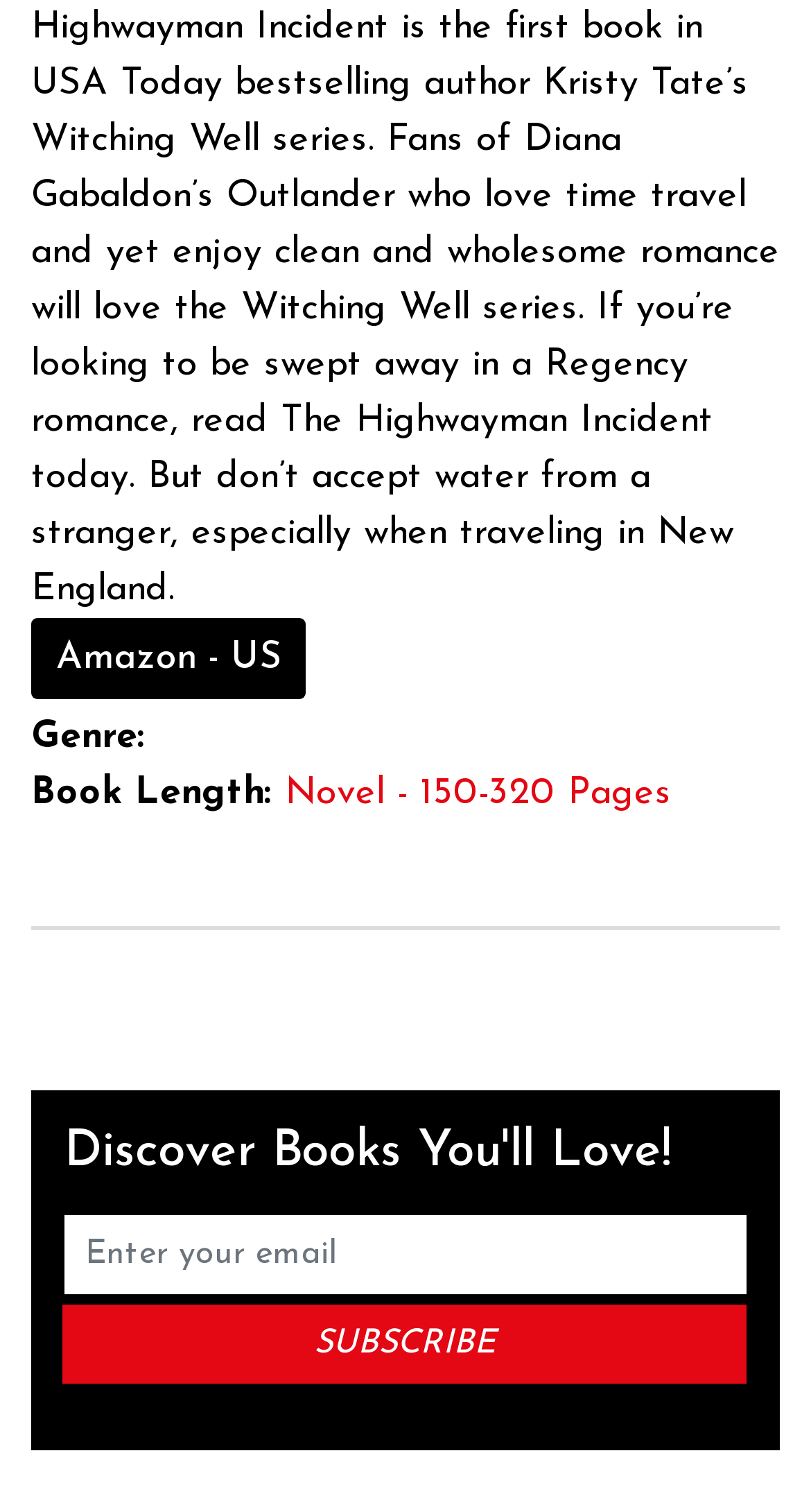Provide the bounding box coordinates, formatted as (top-left x, top-left y, bottom-right x, bottom-right y), with all values being floating point numbers between 0 and 1. Identify the bounding box of the UI element that matches the description: name="email" placeholder="Enter your email"

[0.079, 0.804, 0.921, 0.856]